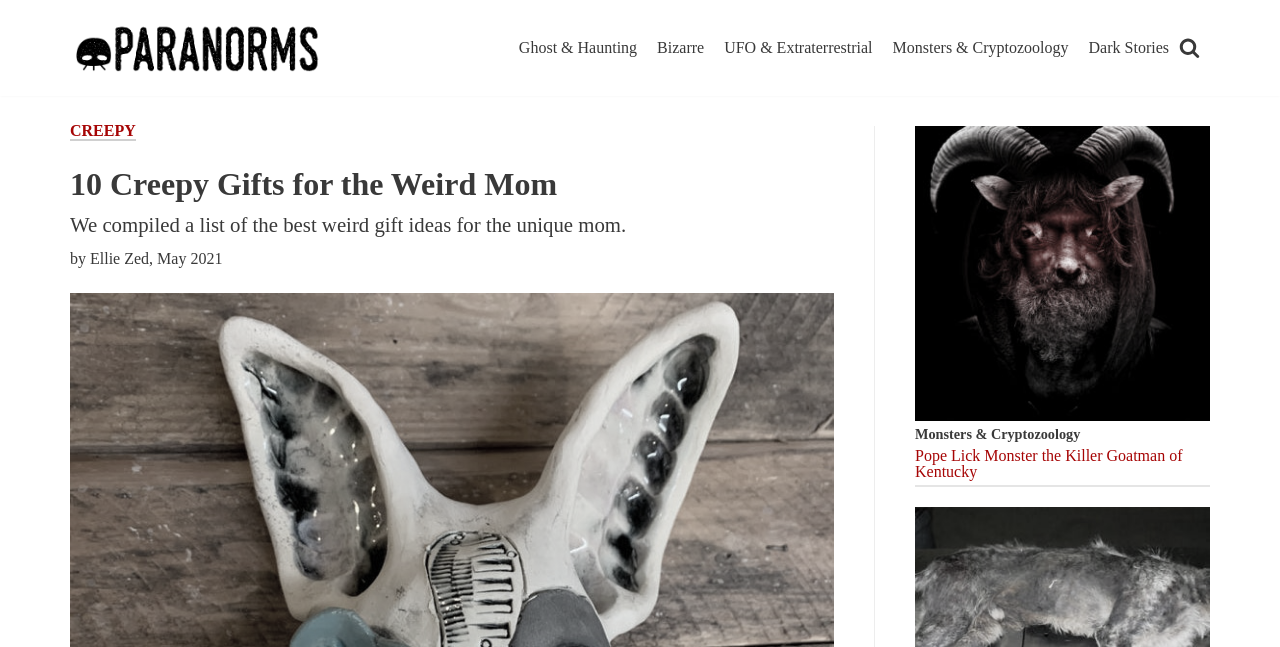Please find the bounding box coordinates of the section that needs to be clicked to achieve this instruction: "browse Ghost & Haunting category".

[0.405, 0.054, 0.498, 0.094]